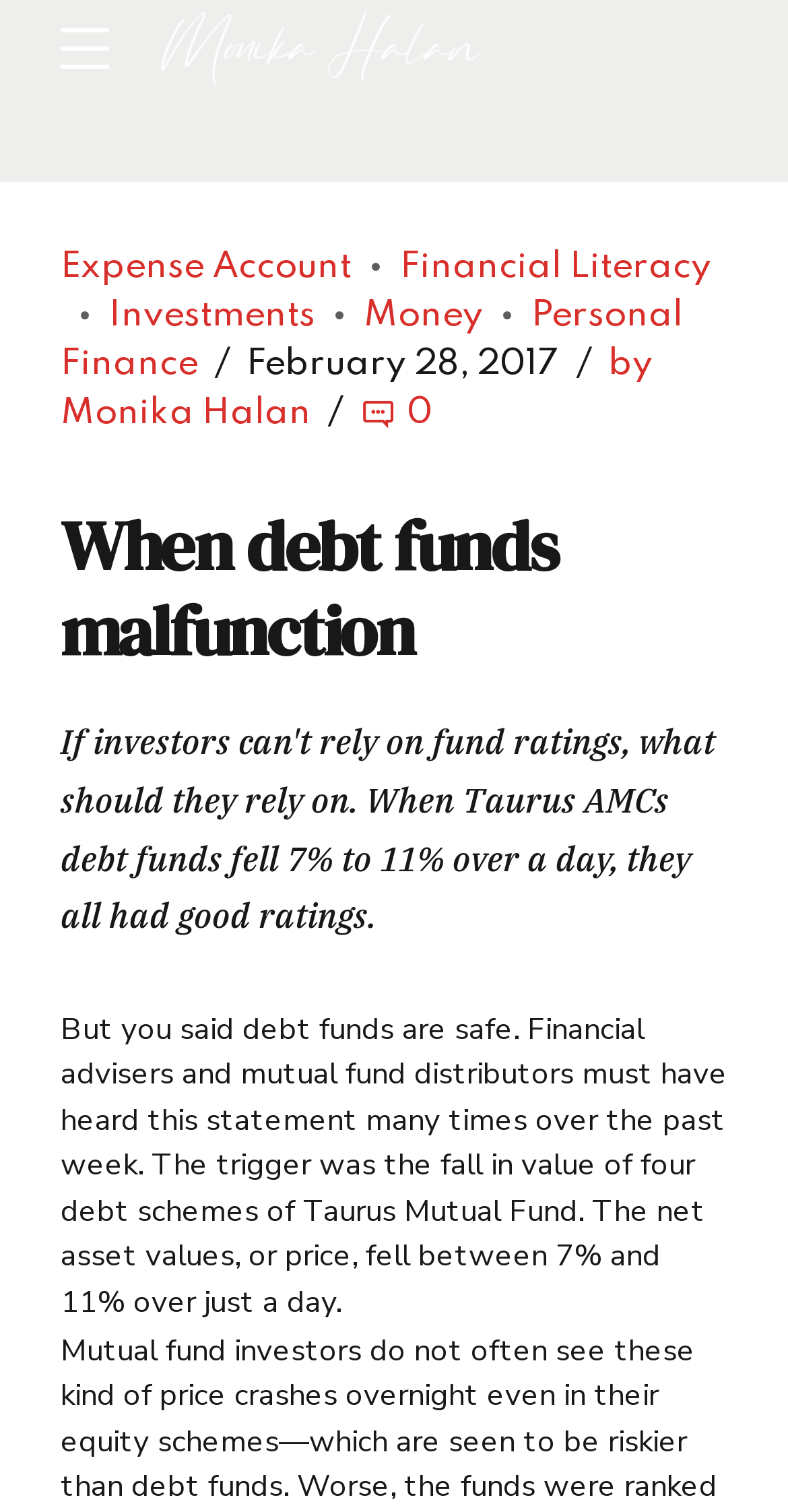Identify the bounding box coordinates of the clickable region to carry out the given instruction: "Read the article".

[0.077, 0.667, 0.923, 0.874]